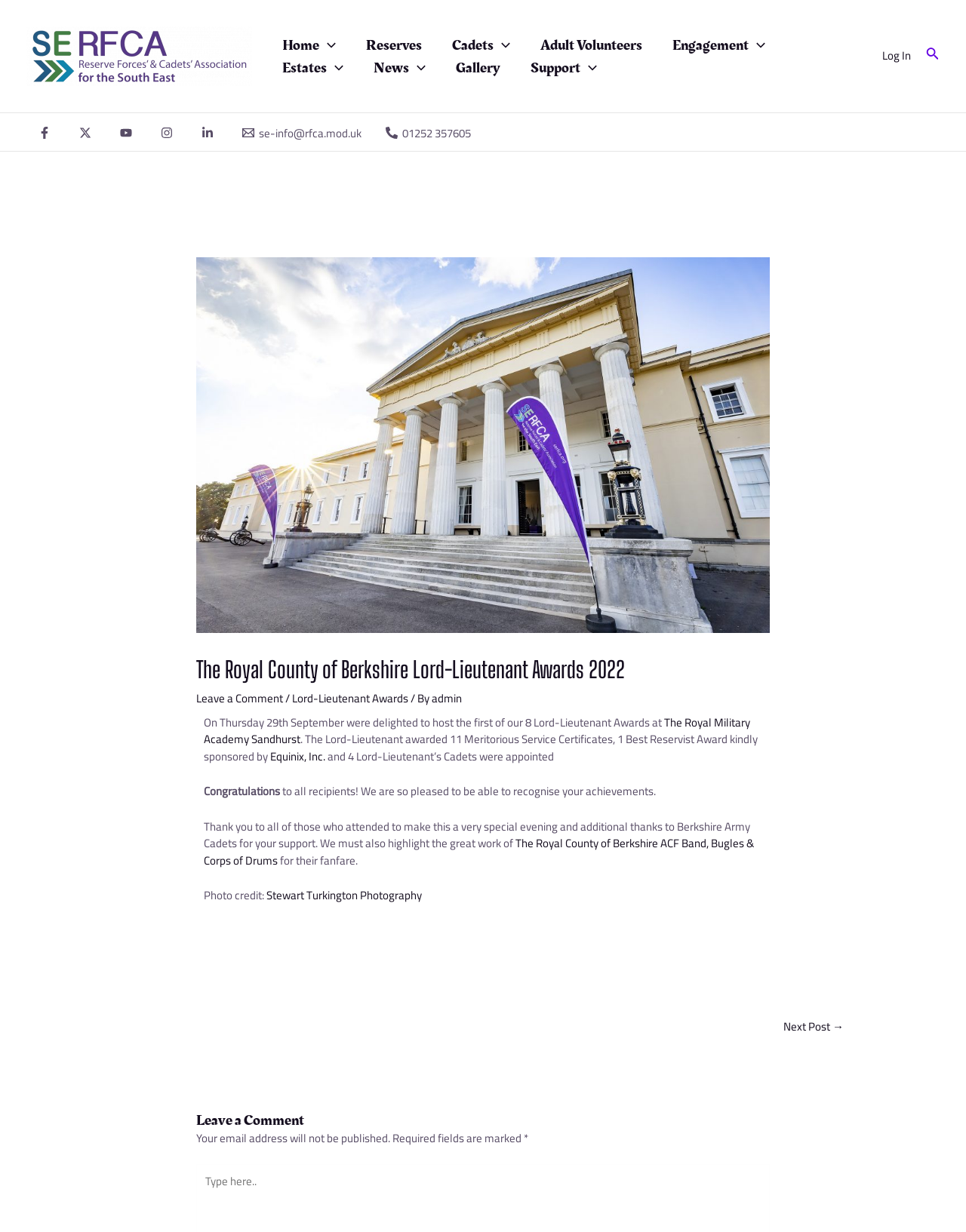Identify the bounding box coordinates for the region of the element that should be clicked to carry out the instruction: "Click on the Home menu". The bounding box coordinates should be four float numbers between 0 and 1, i.e., [left, top, right, bottom].

[0.277, 0.027, 0.363, 0.046]